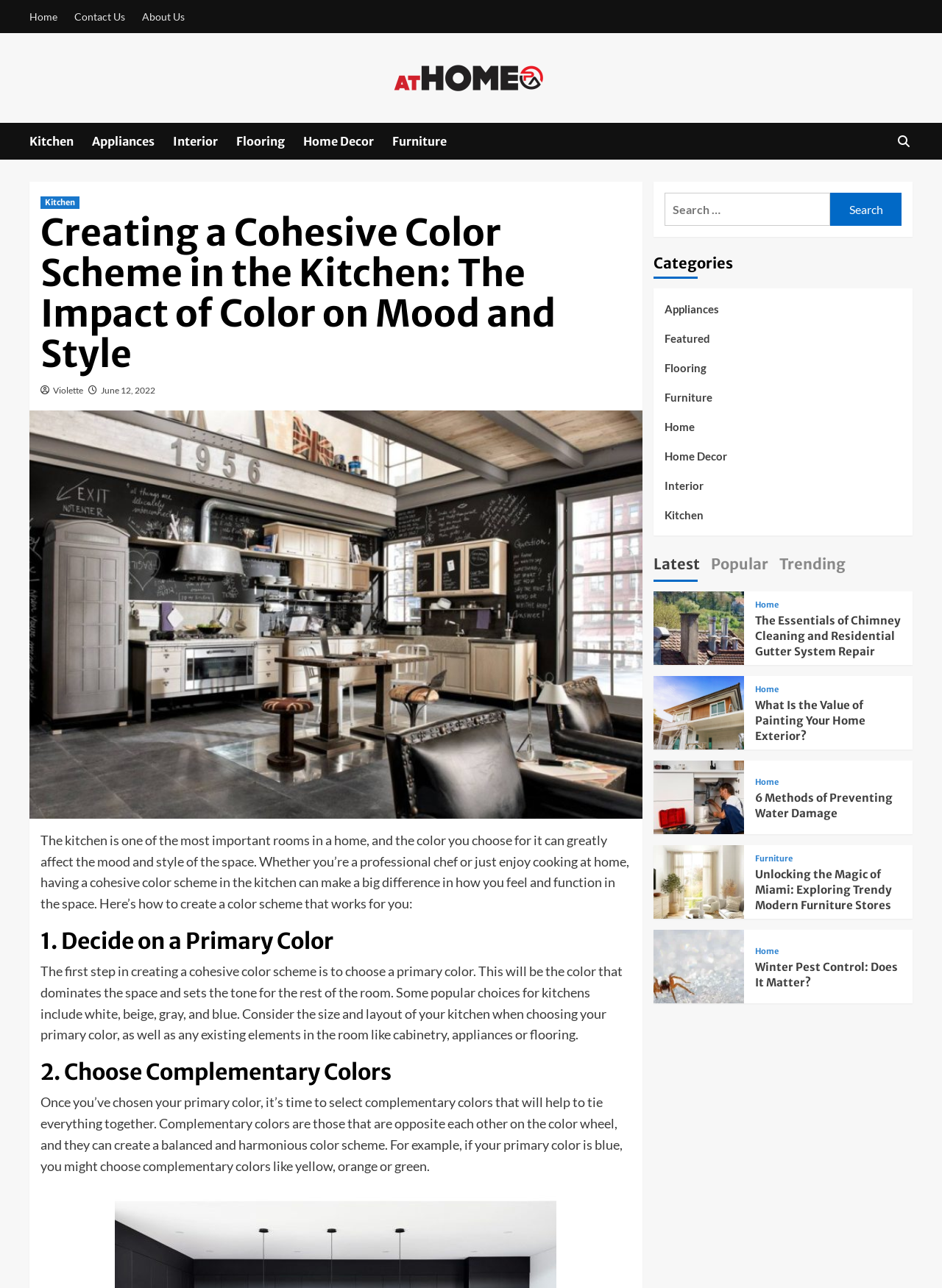Highlight the bounding box coordinates of the element that should be clicked to carry out the following instruction: "Explore the 'Kitchen' category". The coordinates must be given as four float numbers ranging from 0 to 1, i.e., [left, top, right, bottom].

[0.705, 0.393, 0.746, 0.407]